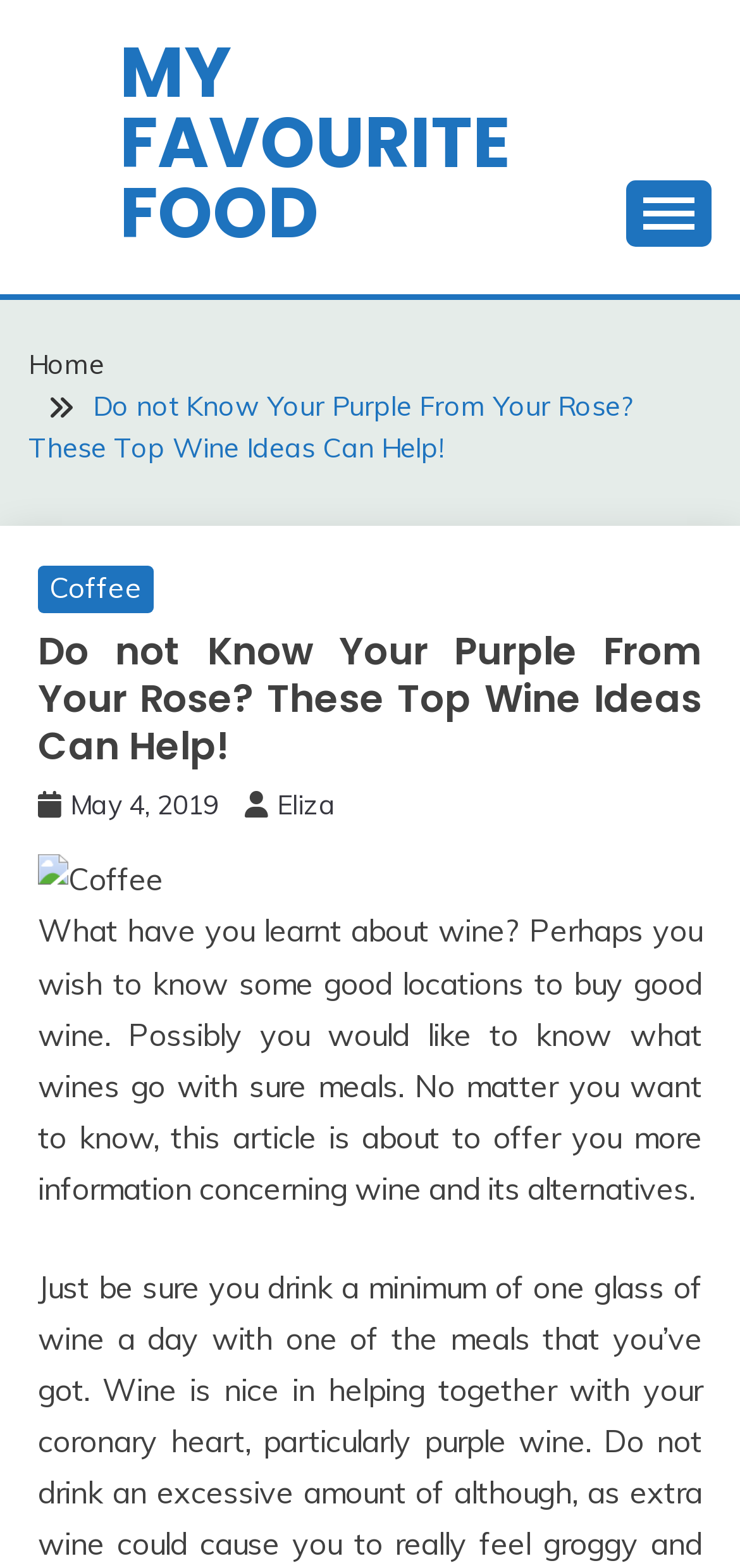What is the date of the article?
Refer to the image and give a detailed response to the question.

The date of the article can be found by looking at the link 'May 4, 2019' which is located below the heading 'Do not Know Your Purple From Your Rose? These Top Wine Ideas Can Help!'.